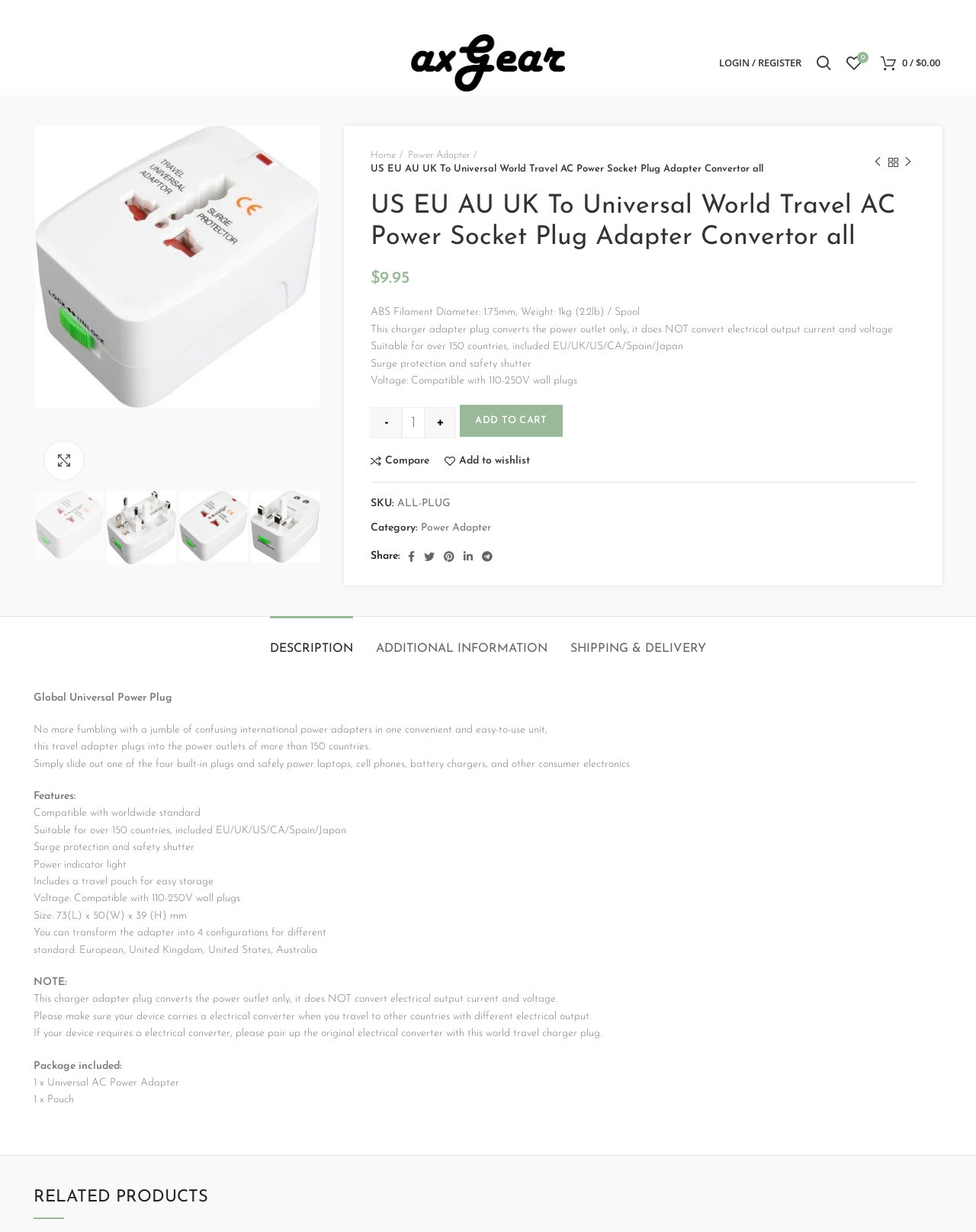Identify the bounding box coordinates of the area that should be clicked in order to complete the given instruction: "Click on the login/register link". The bounding box coordinates should be four float numbers between 0 and 1, i.e., [left, top, right, bottom].

[0.729, 0.039, 0.829, 0.063]